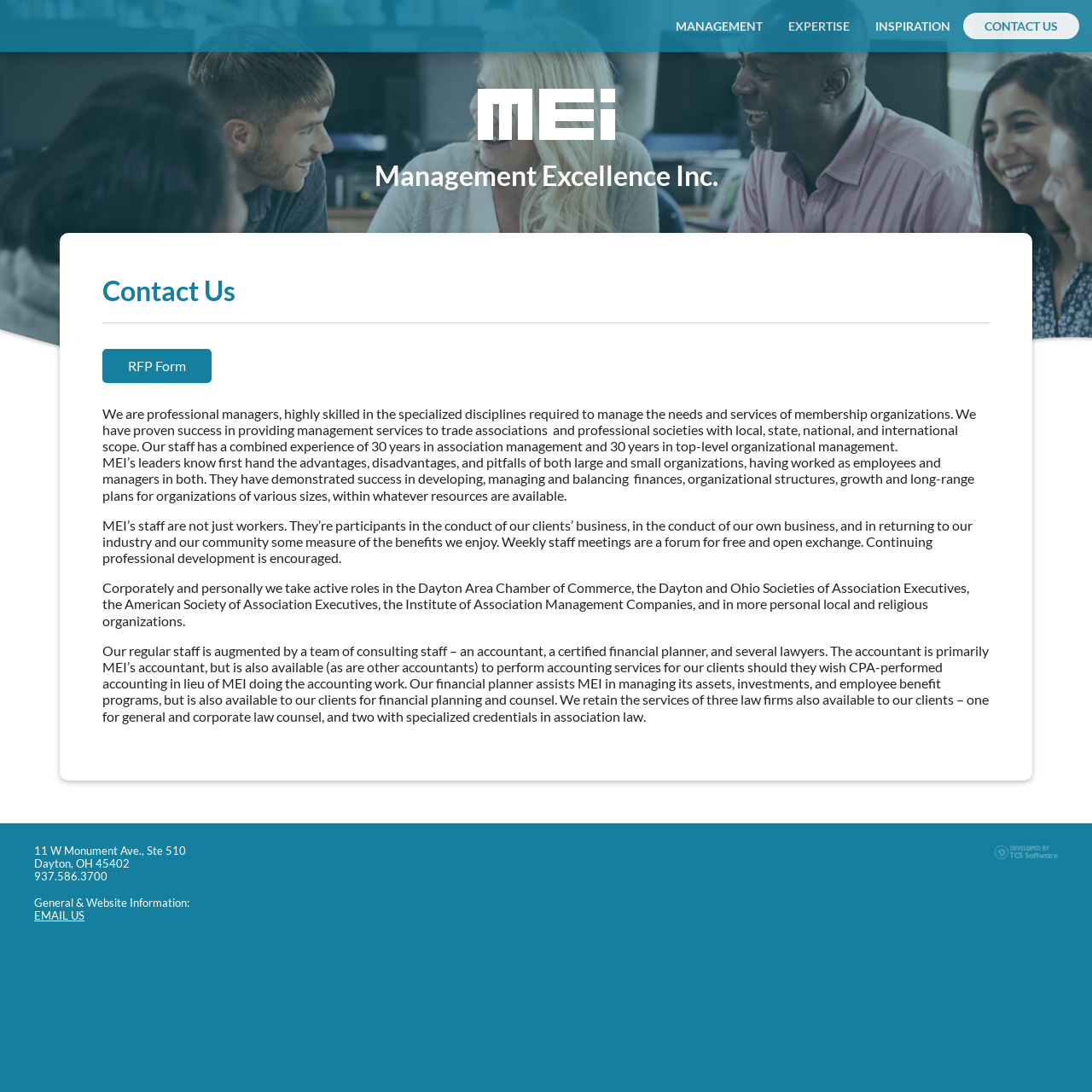Provide the bounding box coordinates of the HTML element this sentence describes: "Management". The bounding box coordinates consist of four float numbers between 0 and 1, i.e., [left, top, right, bottom].

[0.607, 0.012, 0.71, 0.036]